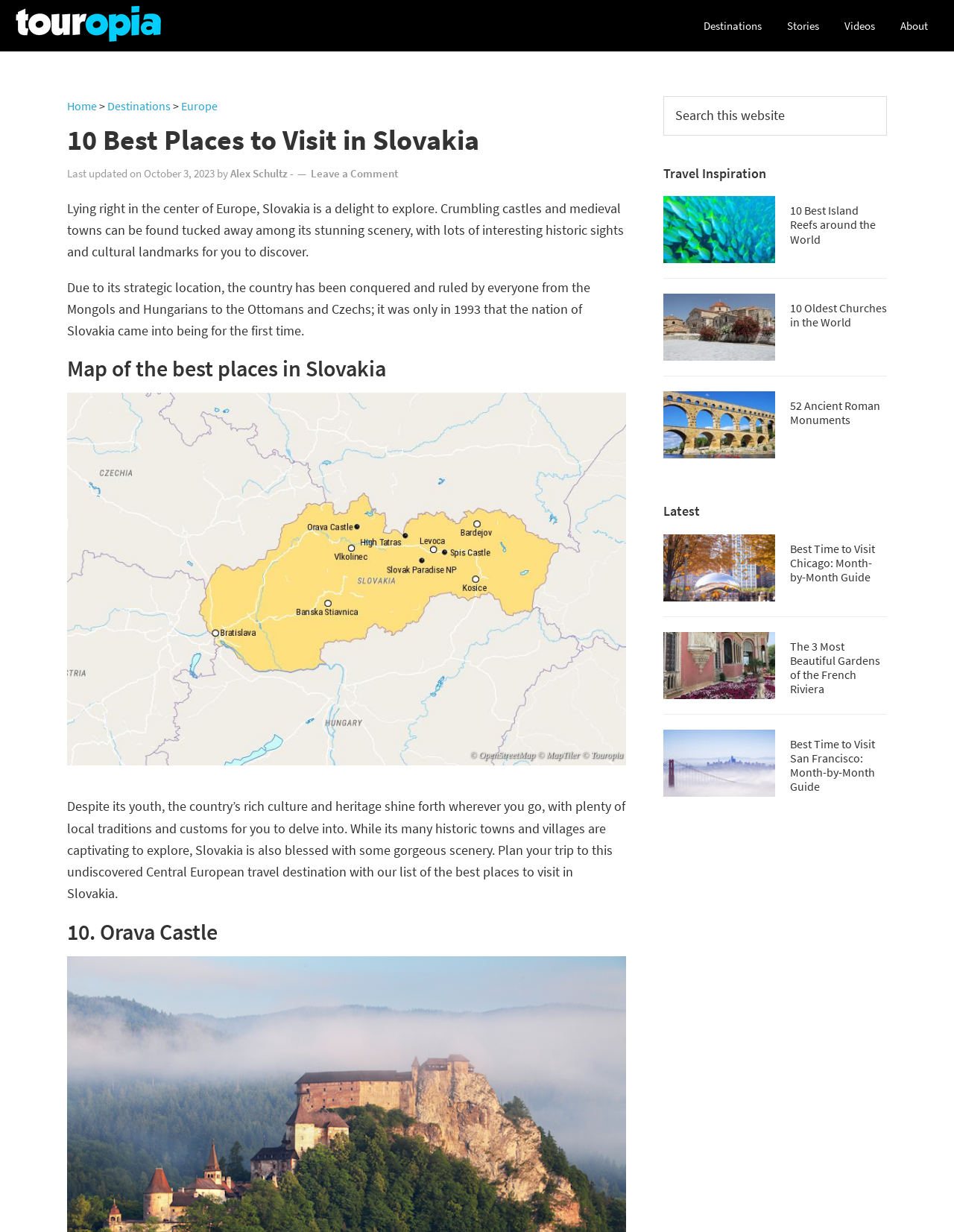Create an elaborate caption for the webpage.

This webpage is about the 10 best places to visit in Slovakia, a country located in the center of Europe. At the top left corner, there is a logo of Touropia, a travel expert company, along with a navigation menu that includes links to destinations, stories, videos, and about the company. Below the logo, there is a header that reads "10 Best Places to Visit in Slovakia" followed by a brief introduction to the country, describing its rich culture, historic towns, and beautiful scenery.

On the right side of the page, there is a sidebar that contains a search bar, a heading "Travel Inspiration", and several article links, including "10 Best Island Reefs around the World", "10 Oldest Churches in the World", and "52 Ancient Roman Monuments". These articles are likely related to travel and tourism.

The main content of the page is divided into sections, each describing a specific place to visit in Slovakia. The first section is an introduction to the country, followed by a map of the best places to visit. The subsequent sections are likely to describe each of the 10 best places to visit, with headings such as "10. Orava Castle".

At the bottom of the page, there is a copyright notice and a link to OpenStreetMap, indicating that the map used on the page is from OpenStreetMap.